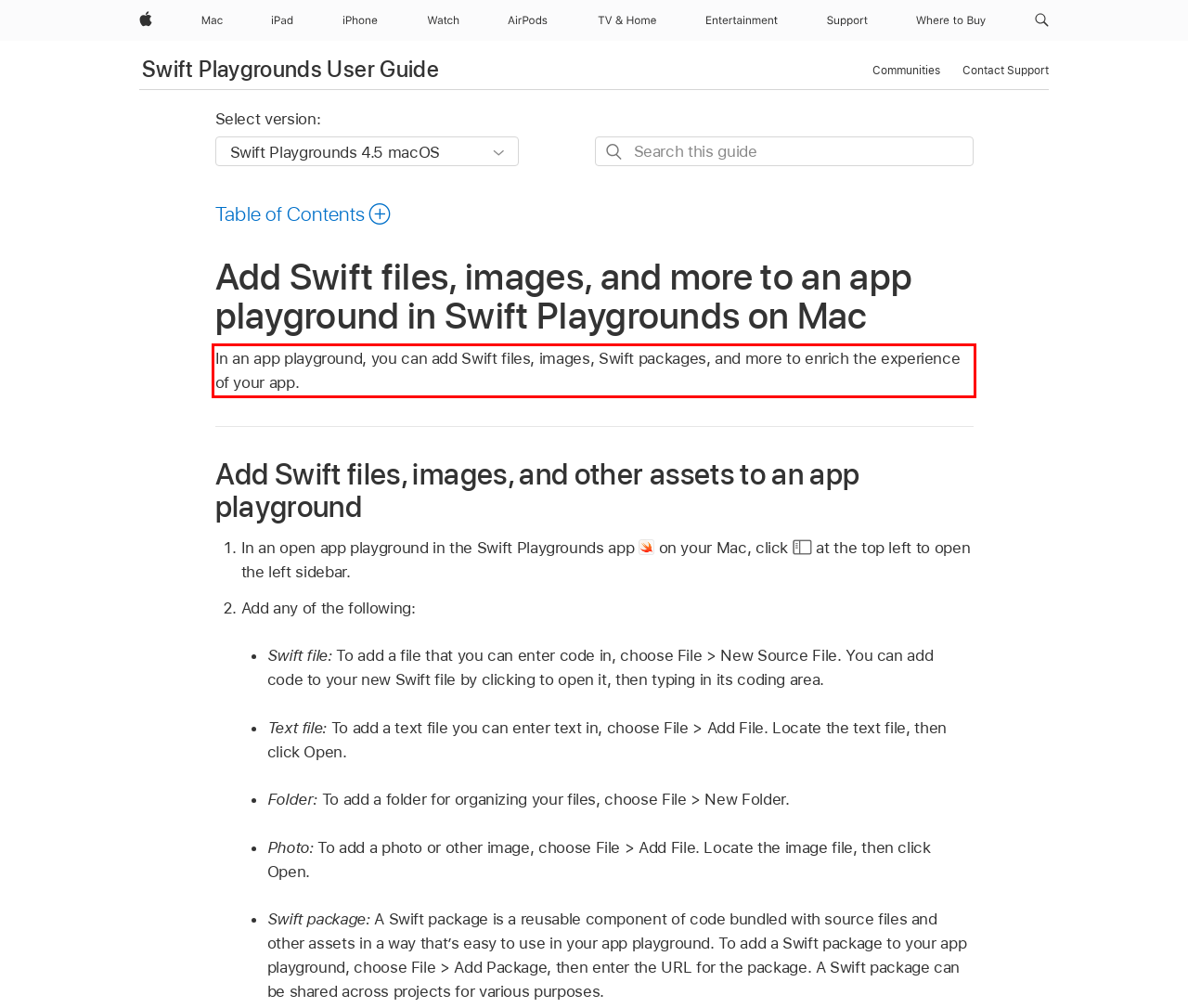You have a screenshot of a webpage with a UI element highlighted by a red bounding box. Use OCR to obtain the text within this highlighted area.

In an app playground, you can add Swift files, images, Swift packages, and more to enrich the experience of your app.